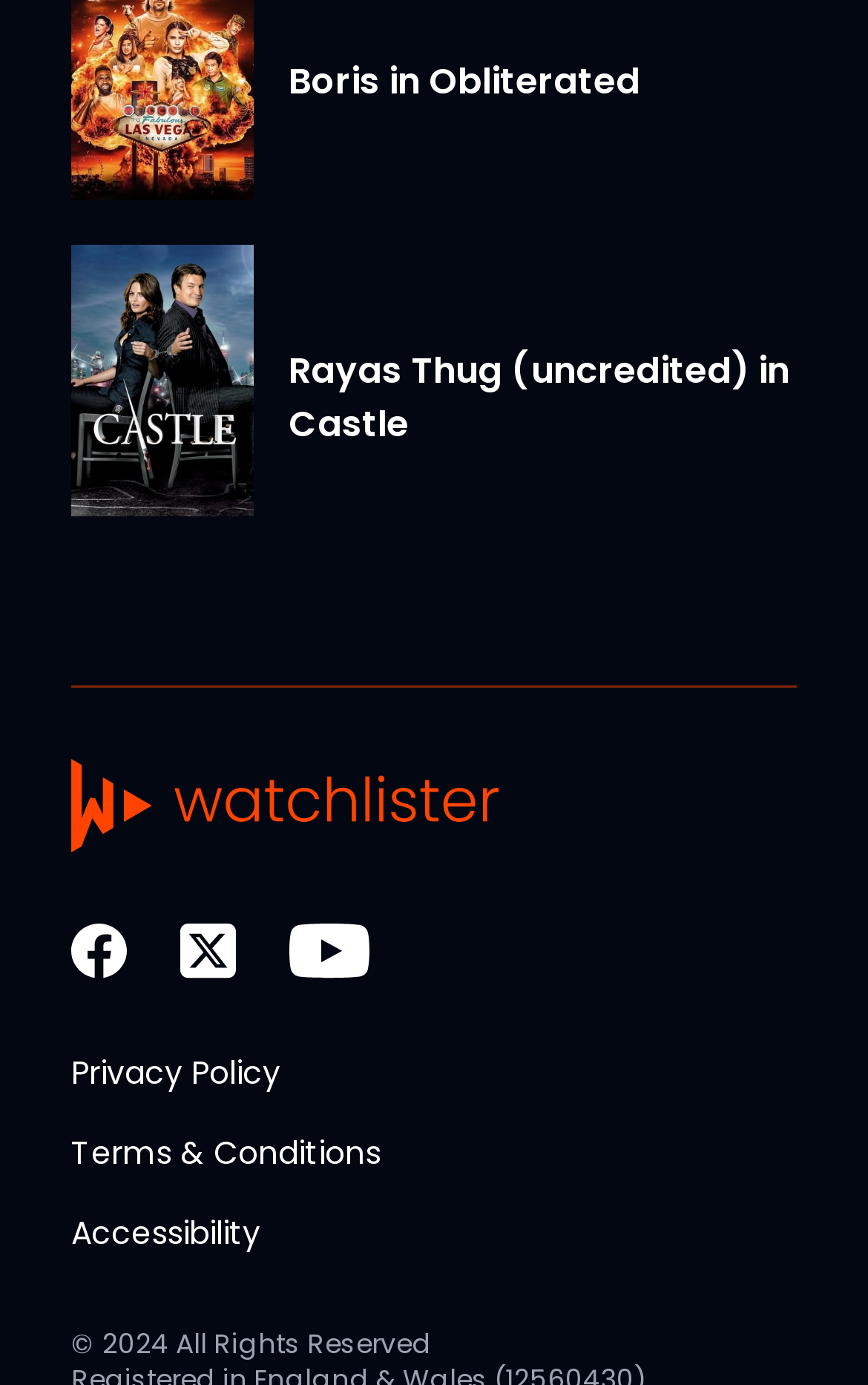Determine the bounding box coordinates of the clickable element necessary to fulfill the instruction: "Visit Facebook". Provide the coordinates as four float numbers within the 0 to 1 range, i.e., [left, top, right, bottom].

[0.082, 0.667, 0.146, 0.707]